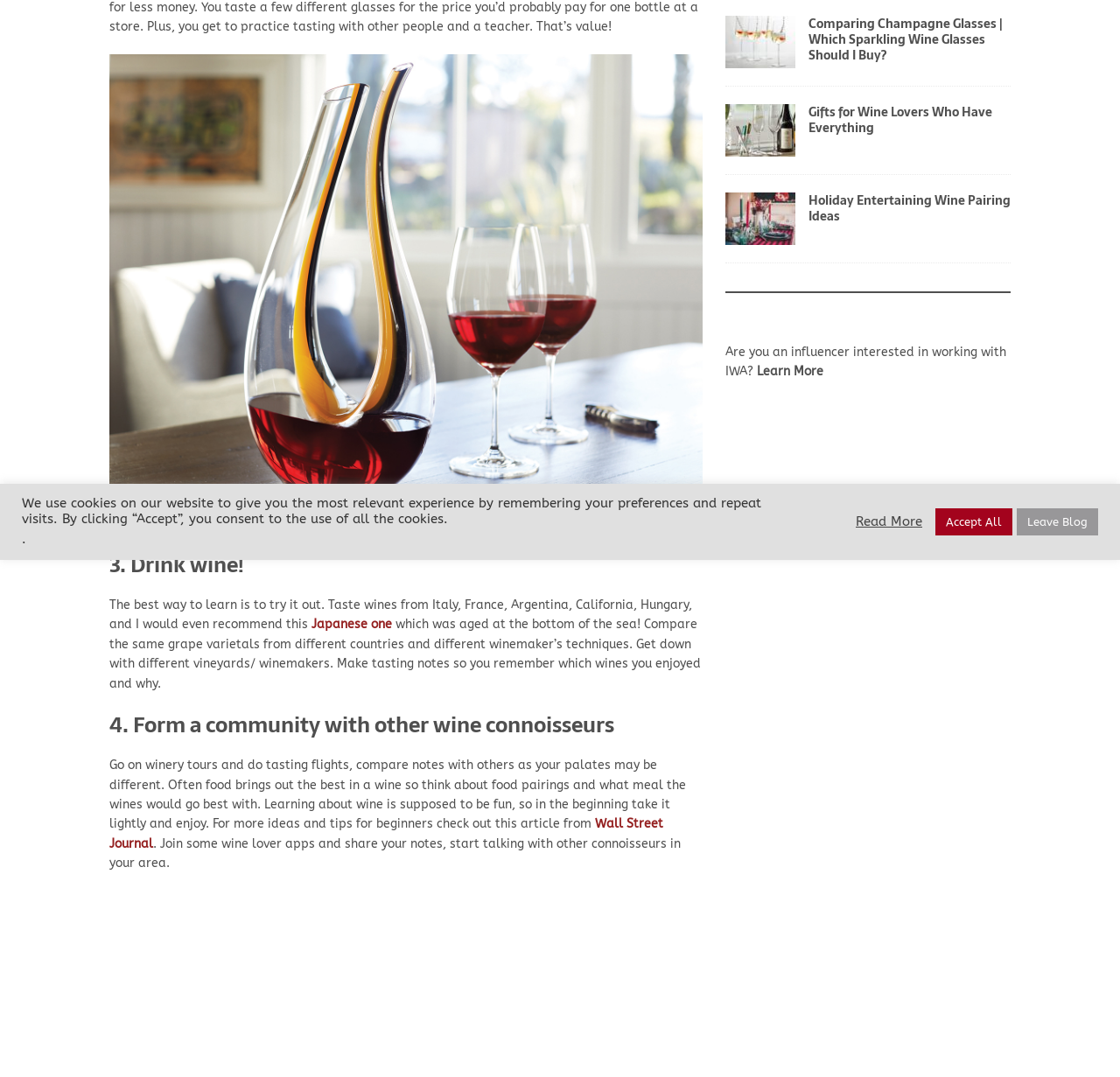Please determine the bounding box coordinates for the element with the description: "Leave Blog".

[0.908, 0.472, 0.98, 0.497]